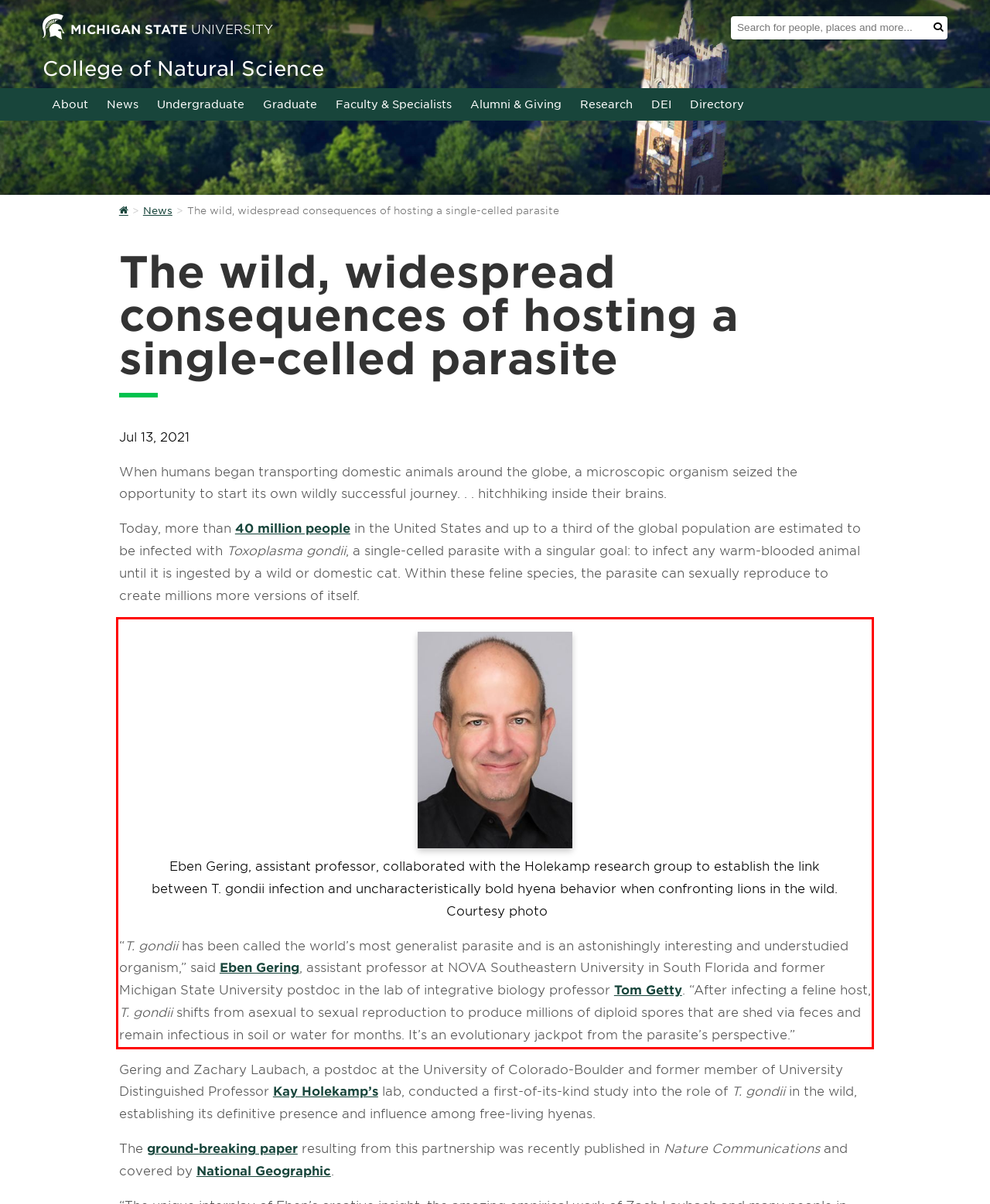You have a screenshot of a webpage with a red bounding box. Use OCR to generate the text contained within this red rectangle.

“T. gondii has been called the world’s most generalist parasite and is an astonishingly interesting and understudied organism,” said Eben Gering, assistant professor at NOVA Southeastern University in South Florida and former Michigan State University postdoc in the lab of integrative biology professor Tom Getty. “After infecting a feline host, T. gondii shifts from asexual to sexual reproduction to produce millions of diploid spores that are shed via feces and remain infectious in soil or water for months. It’s an evolutionary jackpot from the parasite’s perspective.”